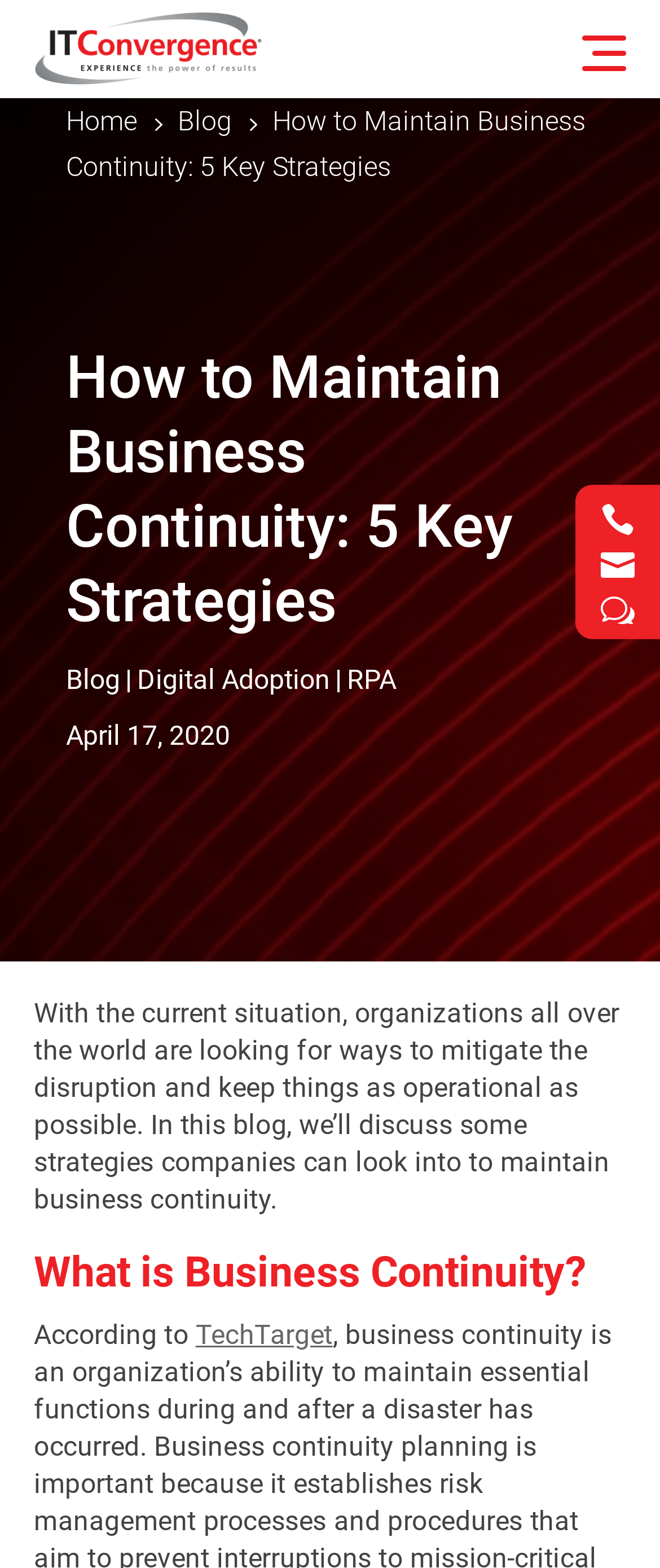Find the bounding box coordinates of the element to click in order to complete this instruction: "visit the Digital Adoption page". The bounding box coordinates must be four float numbers between 0 and 1, denoted as [left, top, right, bottom].

[0.208, 0.424, 0.5, 0.444]